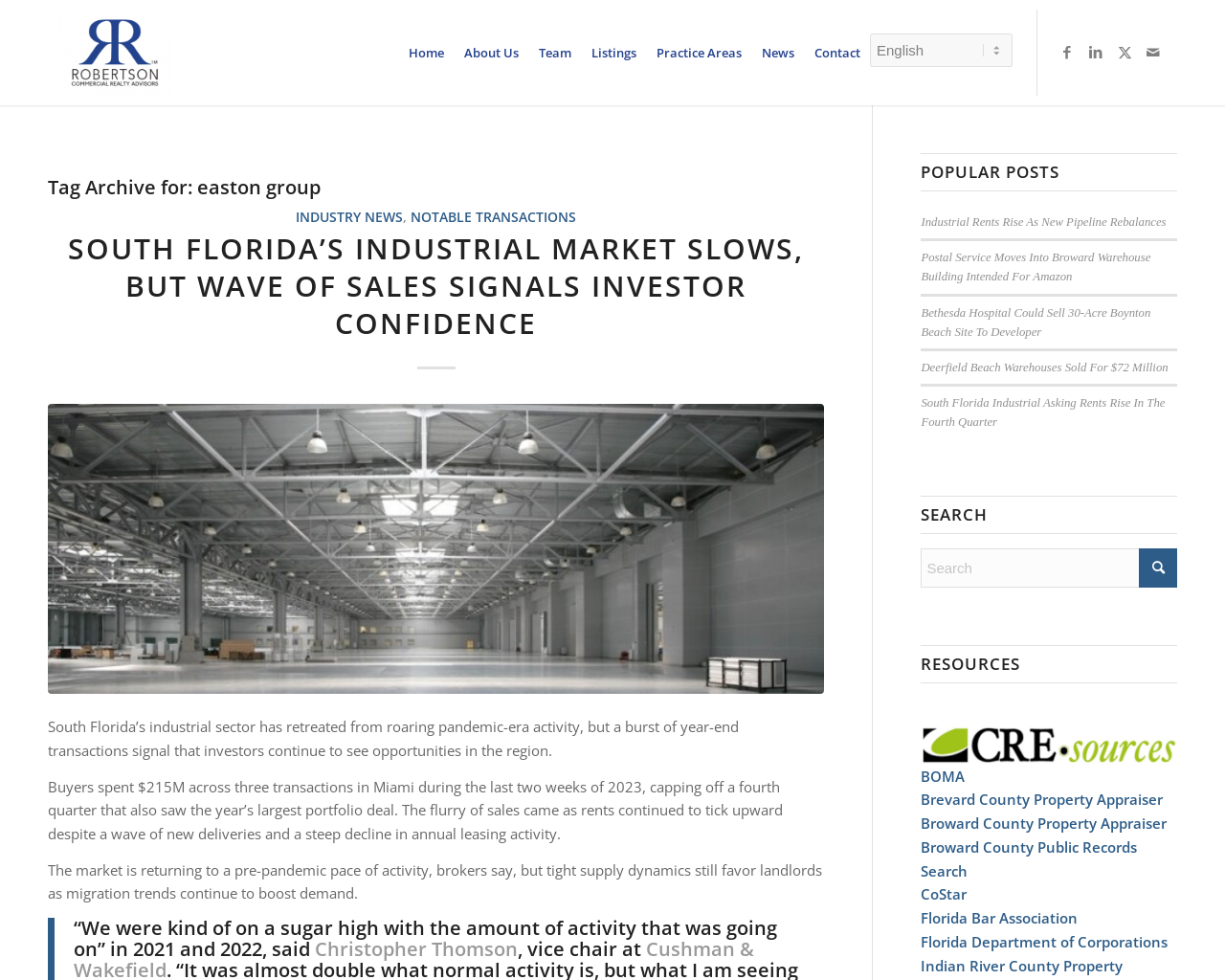Please identify the bounding box coordinates of the clickable element to fulfill the following instruction: "Visit Facebook page". The coordinates should be four float numbers between 0 and 1, i.e., [left, top, right, bottom].

[0.859, 0.038, 0.883, 0.067]